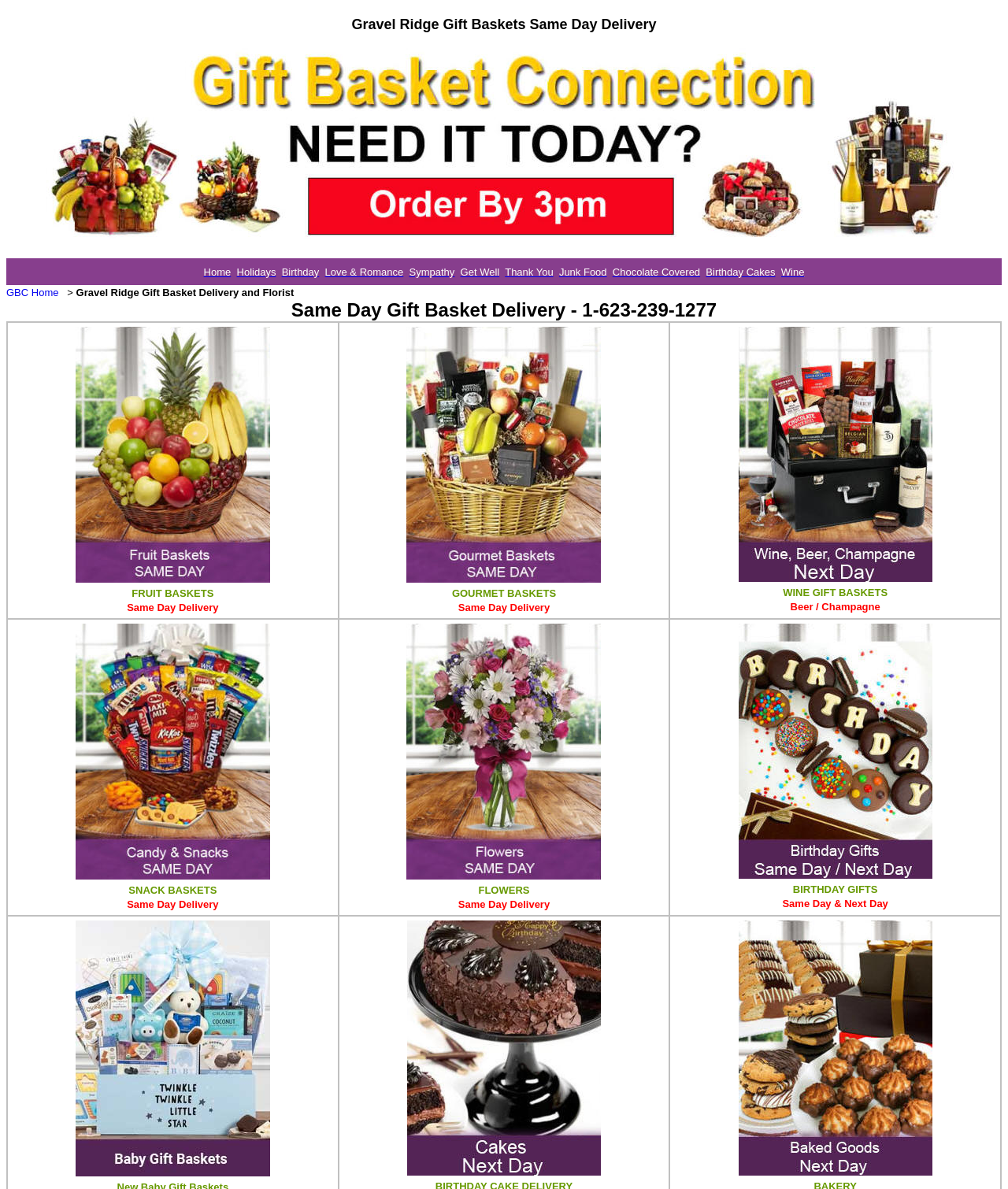Please identify the bounding box coordinates of the element's region that needs to be clicked to fulfill the following instruction: "View the 'Fruit baskets same day delivery to Gravel Ridge' option". The bounding box coordinates should consist of four float numbers between 0 and 1, i.e., [left, top, right, bottom].

[0.075, 0.482, 0.268, 0.492]